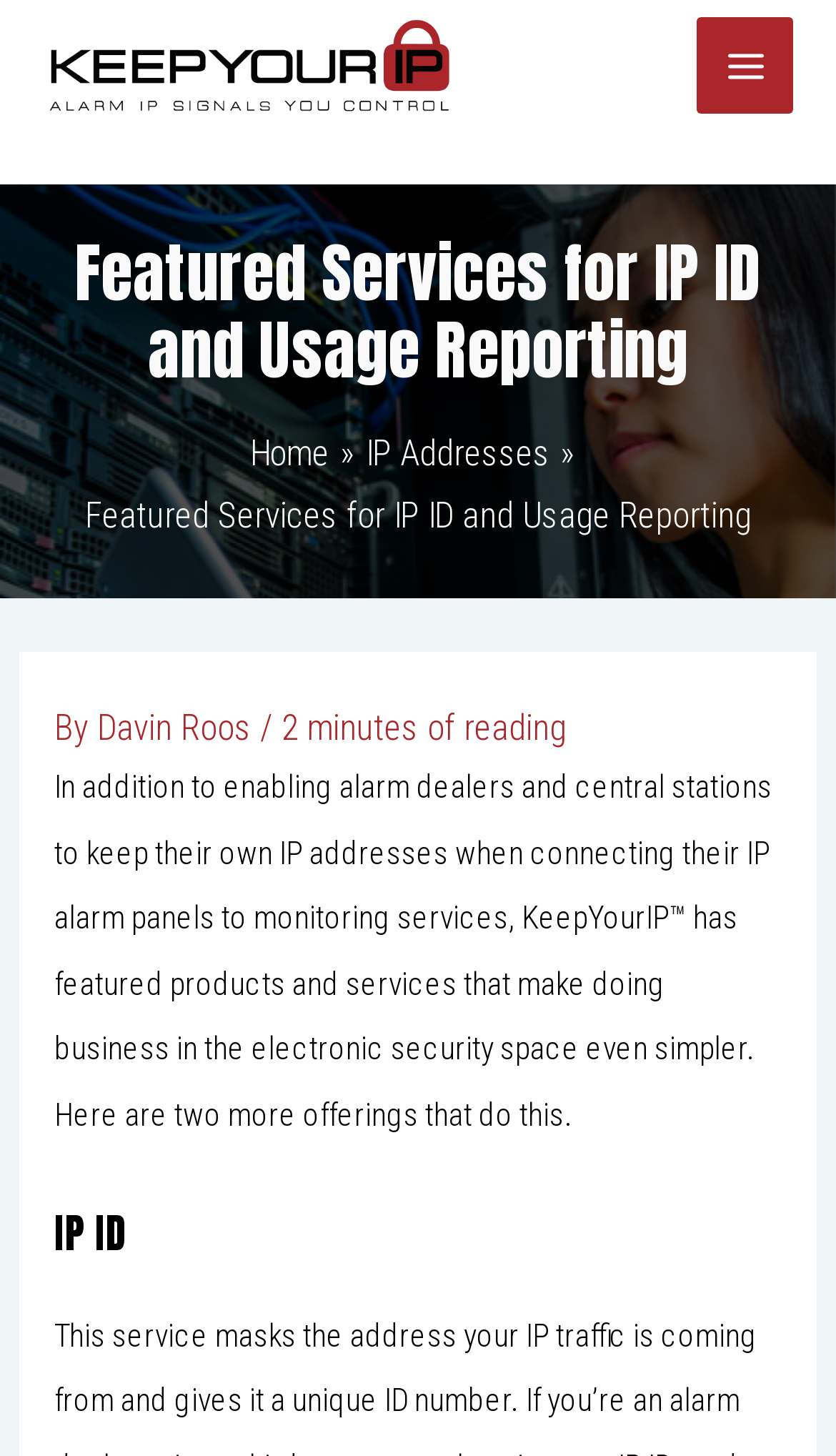Locate the bounding box of the UI element described in the following text: "Home".

[0.299, 0.297, 0.394, 0.325]